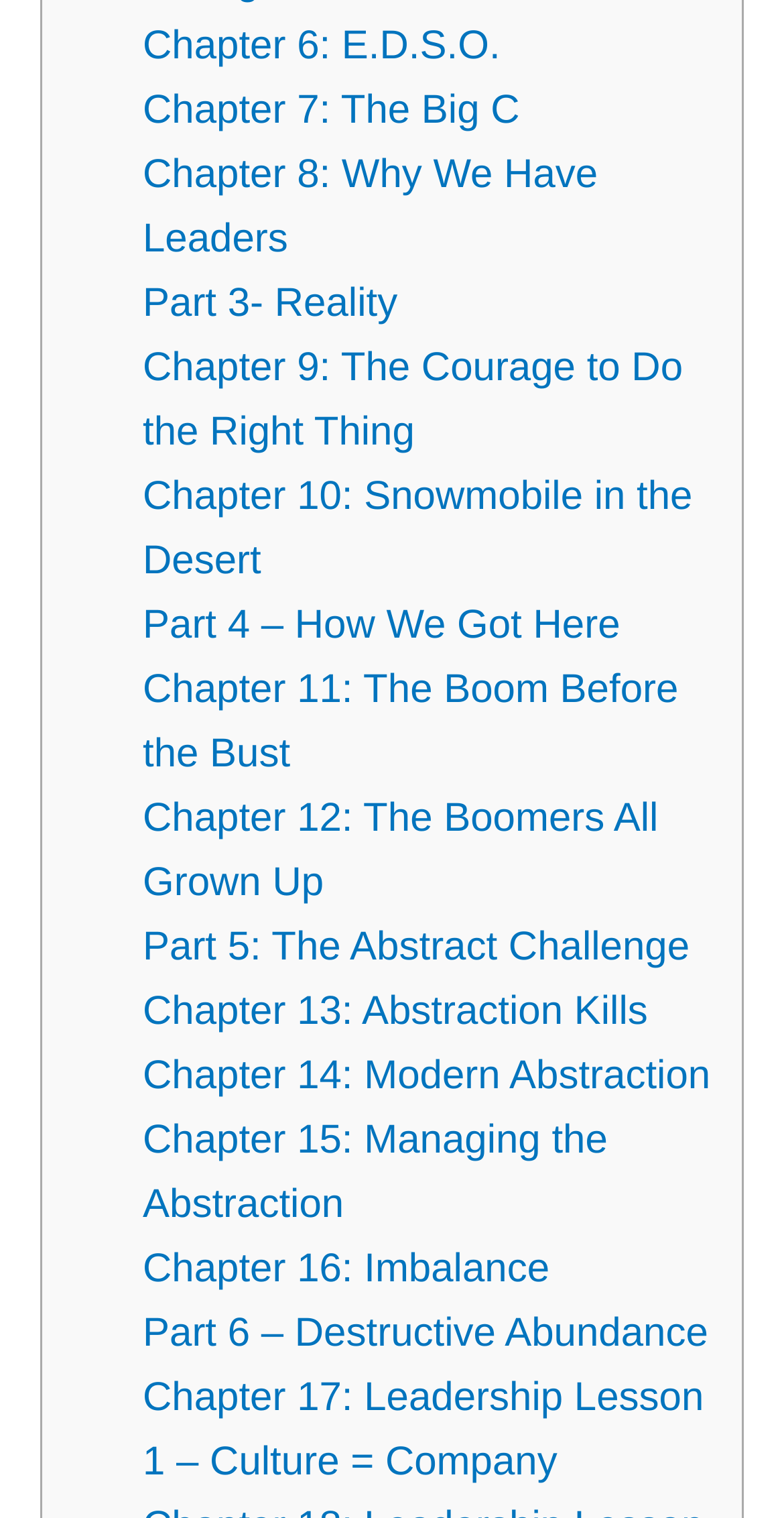What is the title of the last chapter?
Provide a thorough and detailed answer to the question.

I looked at the list of links on the webpage and found that the last chapter is labeled as 'Chapter 17: Leadership Lesson 1 – Culture = Company', which is part of 'Part 6 – Destructive Abundance'.